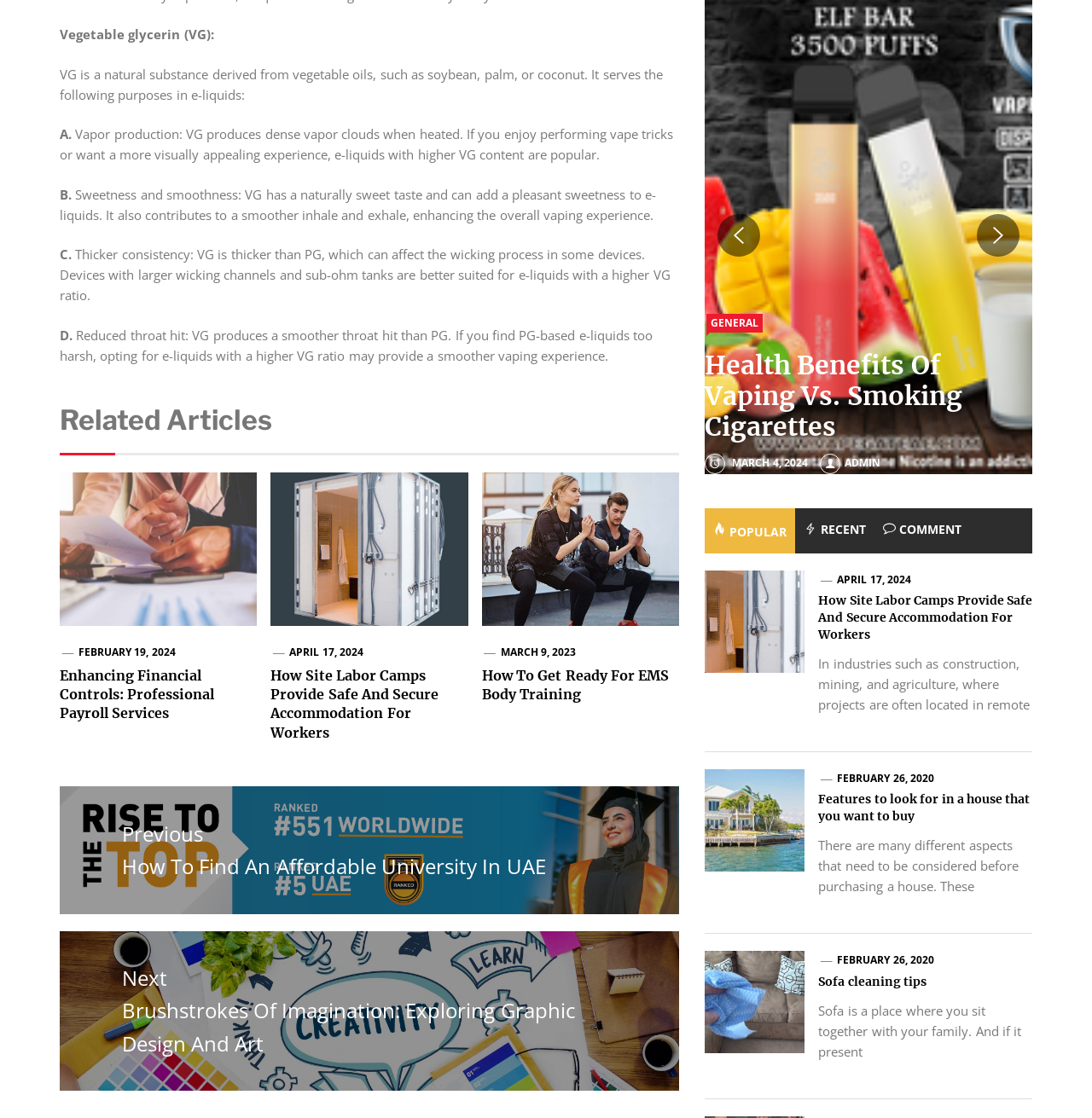Provide a brief response using a word or short phrase to this question:
What is VG used for in e-liquids?

Vapor production, sweetness, and smoothness